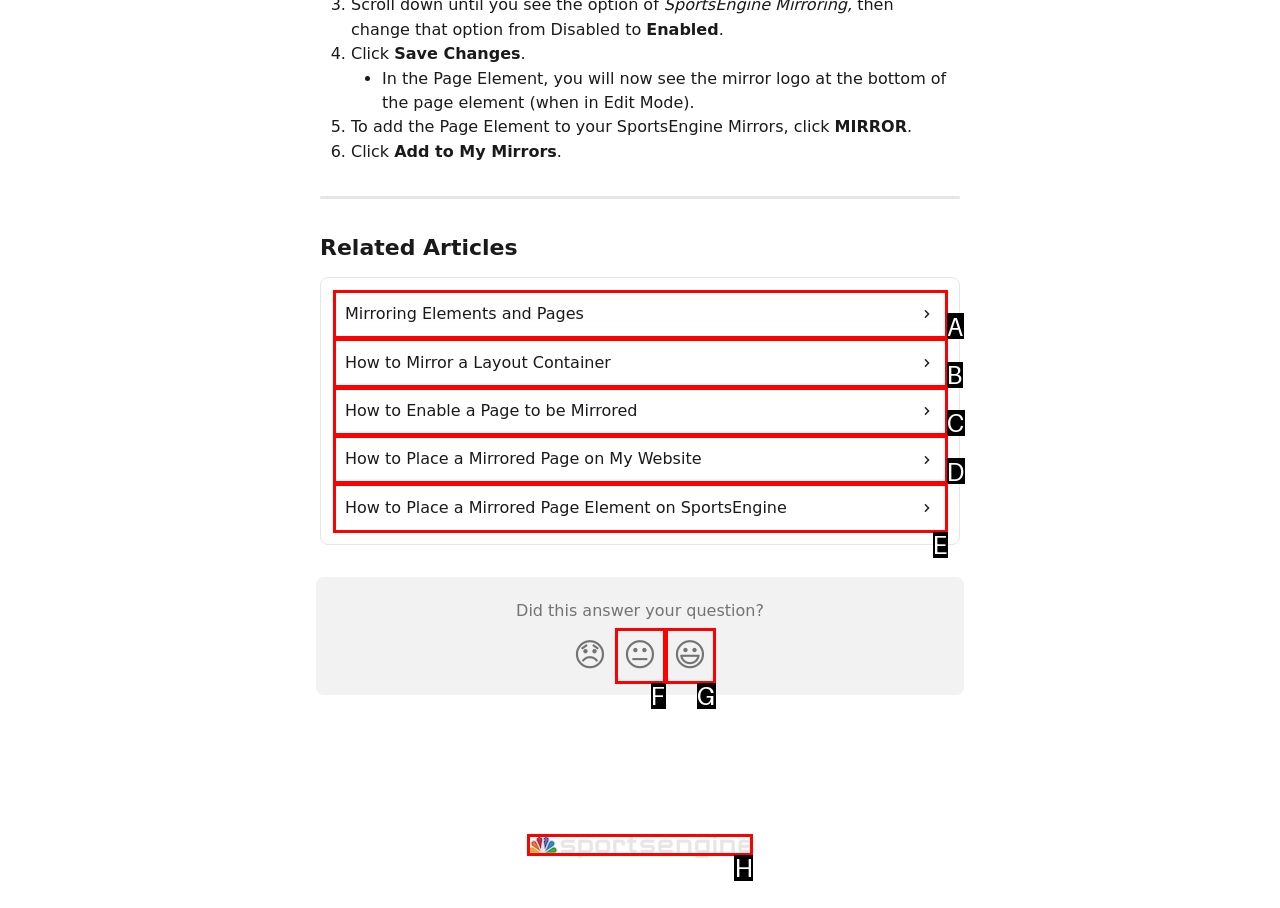Determine the HTML element that best aligns with the description: alt="SportsEngine HQ"
Answer with the appropriate letter from the listed options.

H